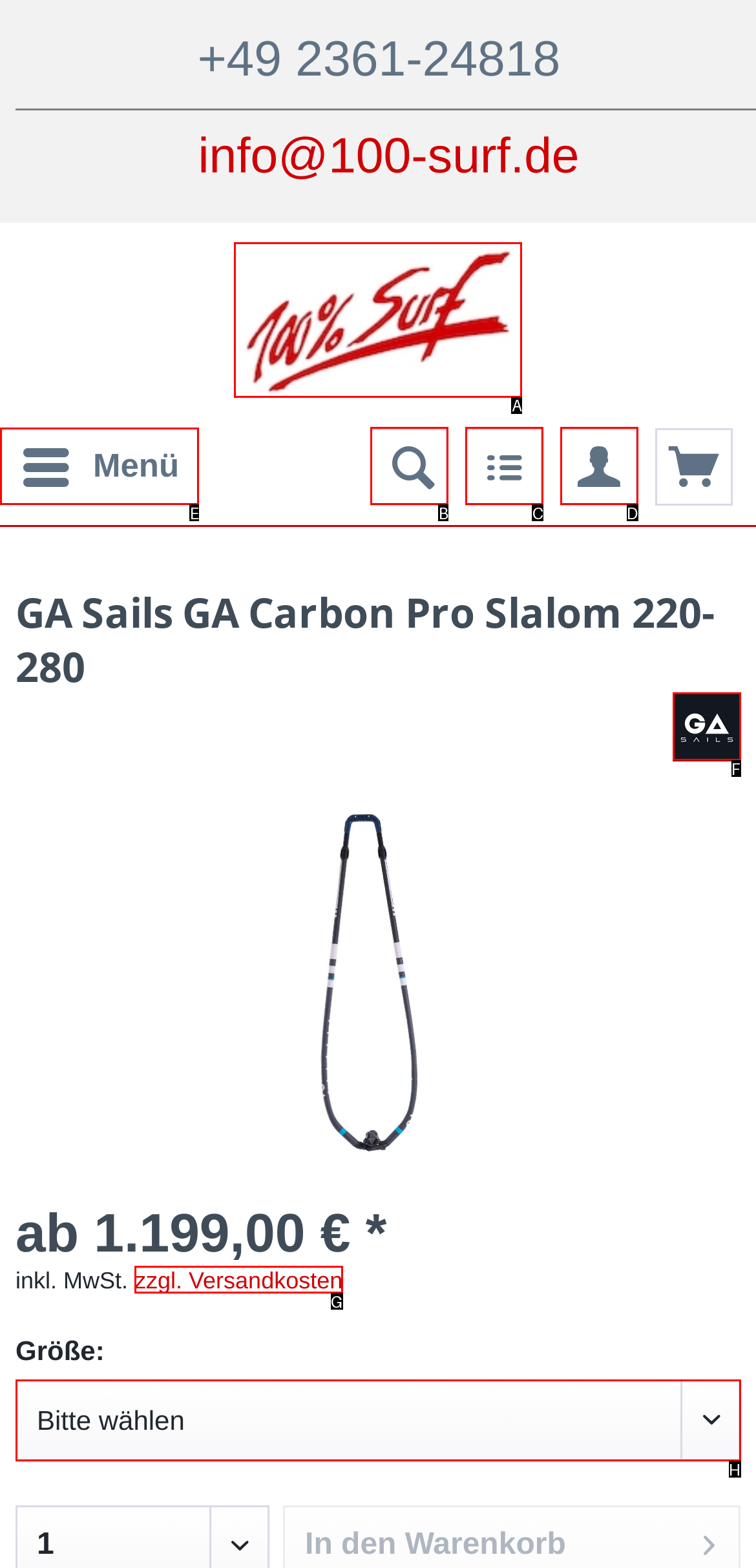For the instruction: Open the menu, determine the appropriate UI element to click from the given options. Respond with the letter corresponding to the correct choice.

E